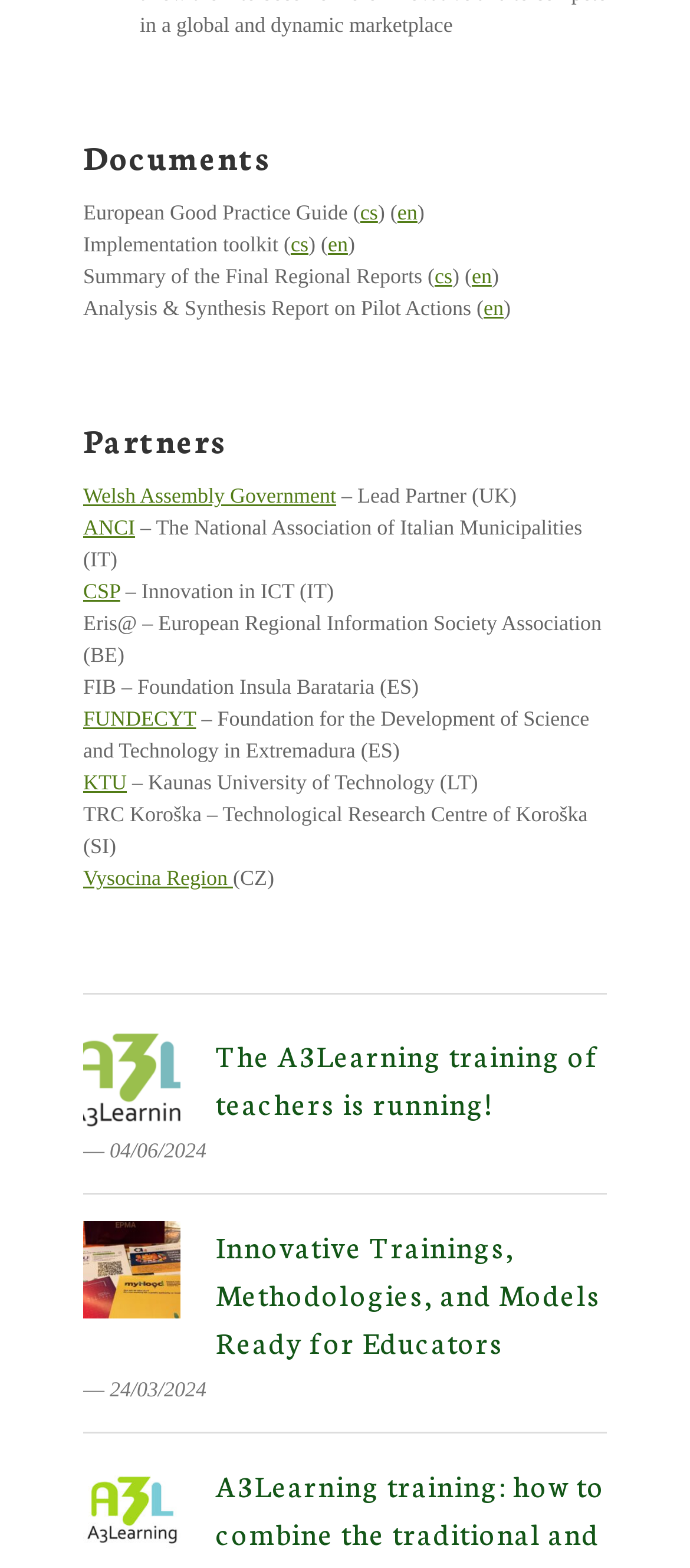How many partners are listed on the webpage?
Please use the visual content to give a single word or phrase answer.

9